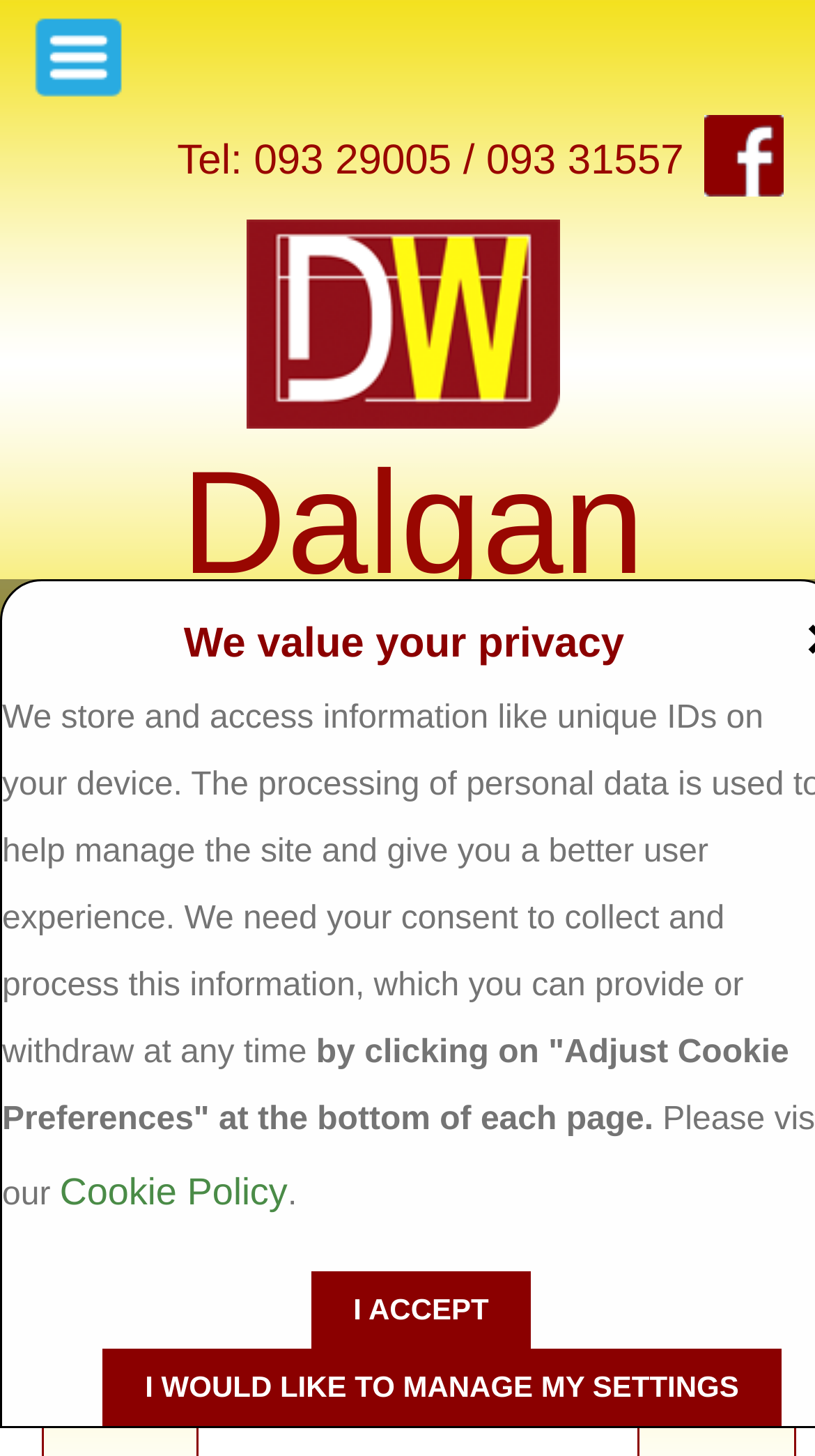Provide the bounding box coordinates for the area that should be clicked to complete the instruction: "Enter your name".

[0.247, 0.687, 0.78, 0.724]